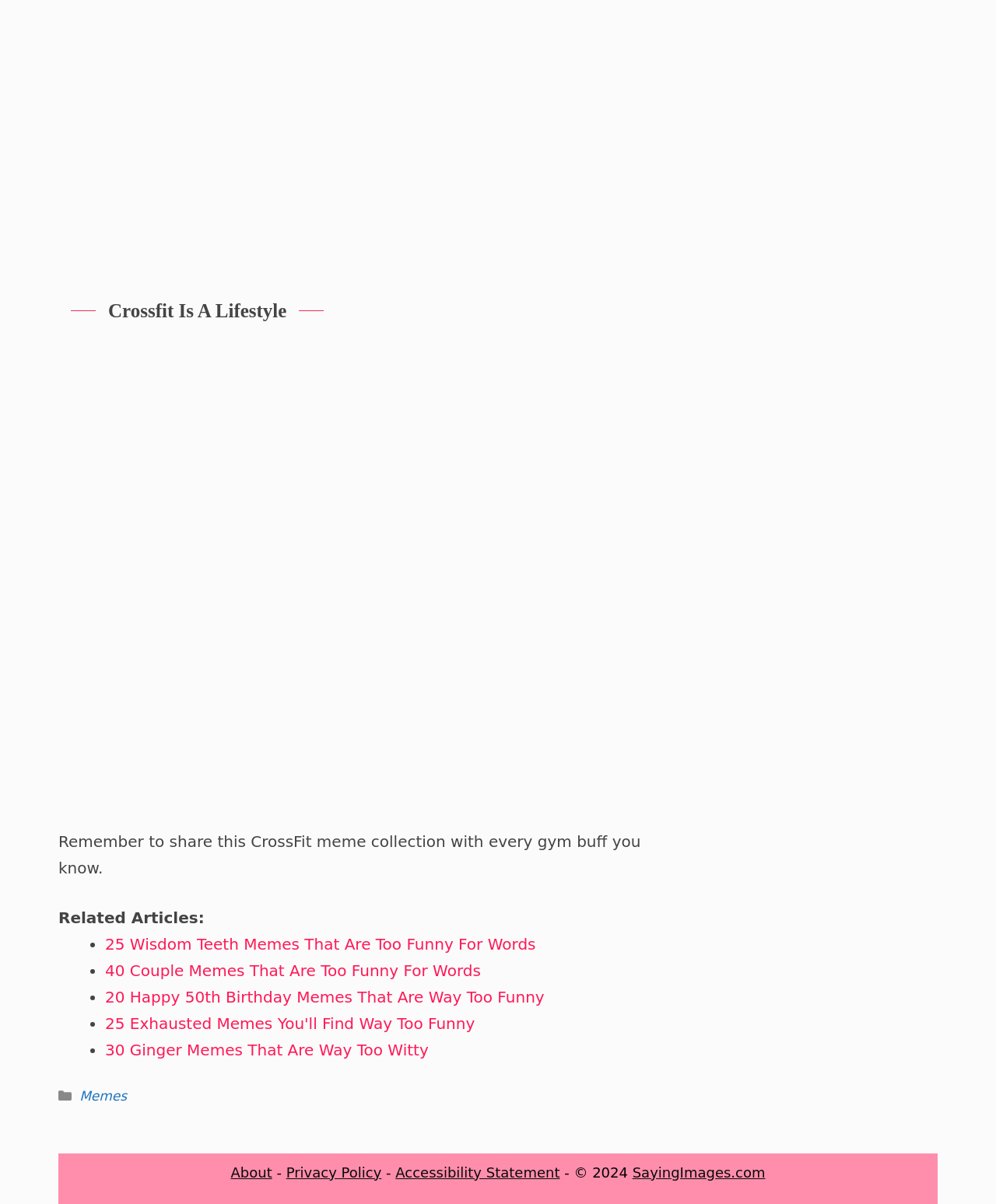Use the details in the image to answer the question thoroughly: 
What is the year of copyright?

The year of copyright can be found in the footer section, where it is written as '© 2024 SayingImages.com'.